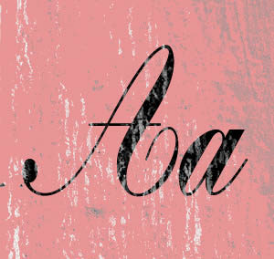What style is the lettering in?
Please provide a comprehensive answer based on the information in the image.

The caption describes the lettering as 'intricate, cursive-style', which implies that the lettering is written in a cursive style.